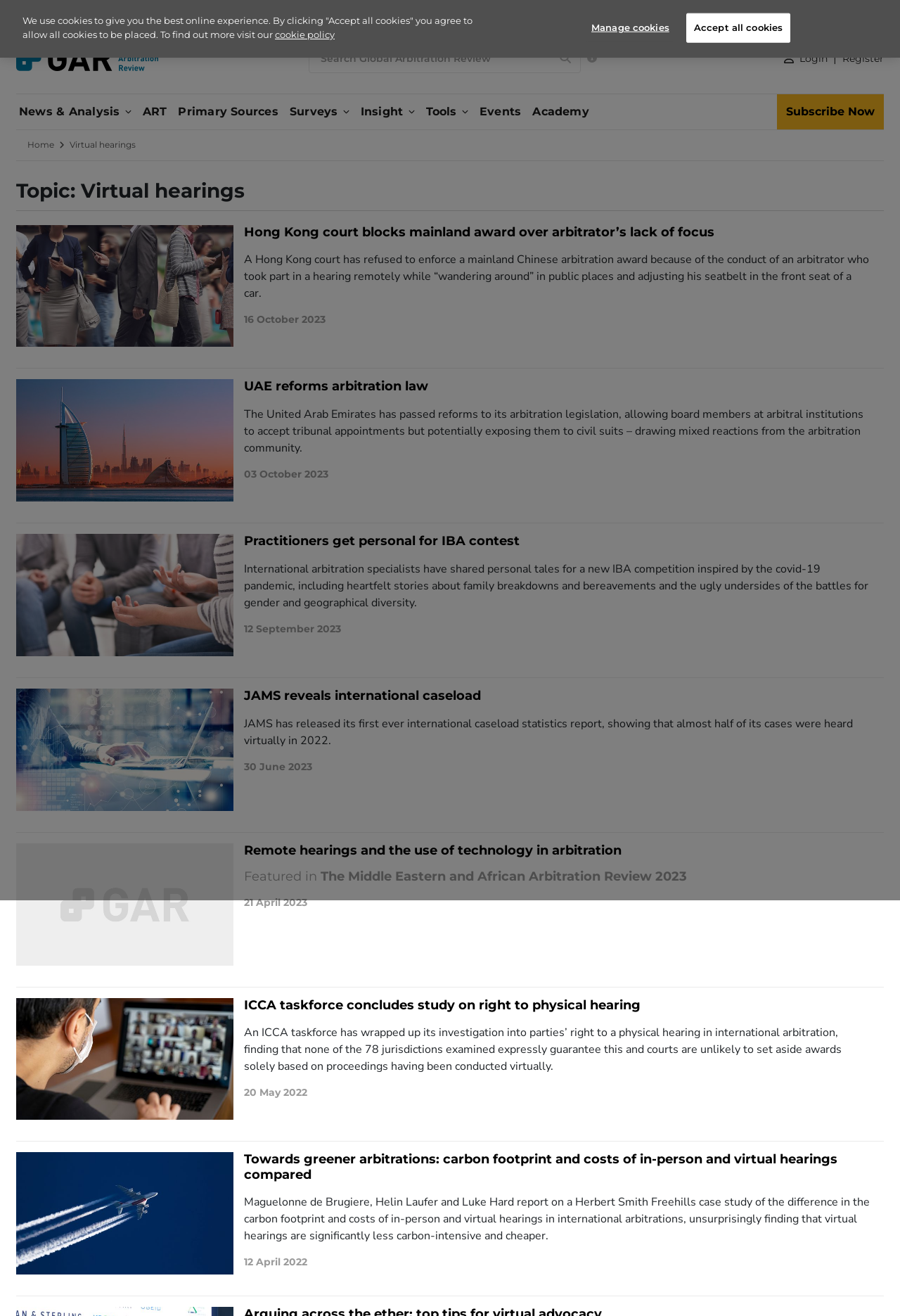Can you provide the bounding box coordinates for the element that should be clicked to implement the instruction: "Search Global Arbitration Review"?

[0.343, 0.033, 0.645, 0.056]